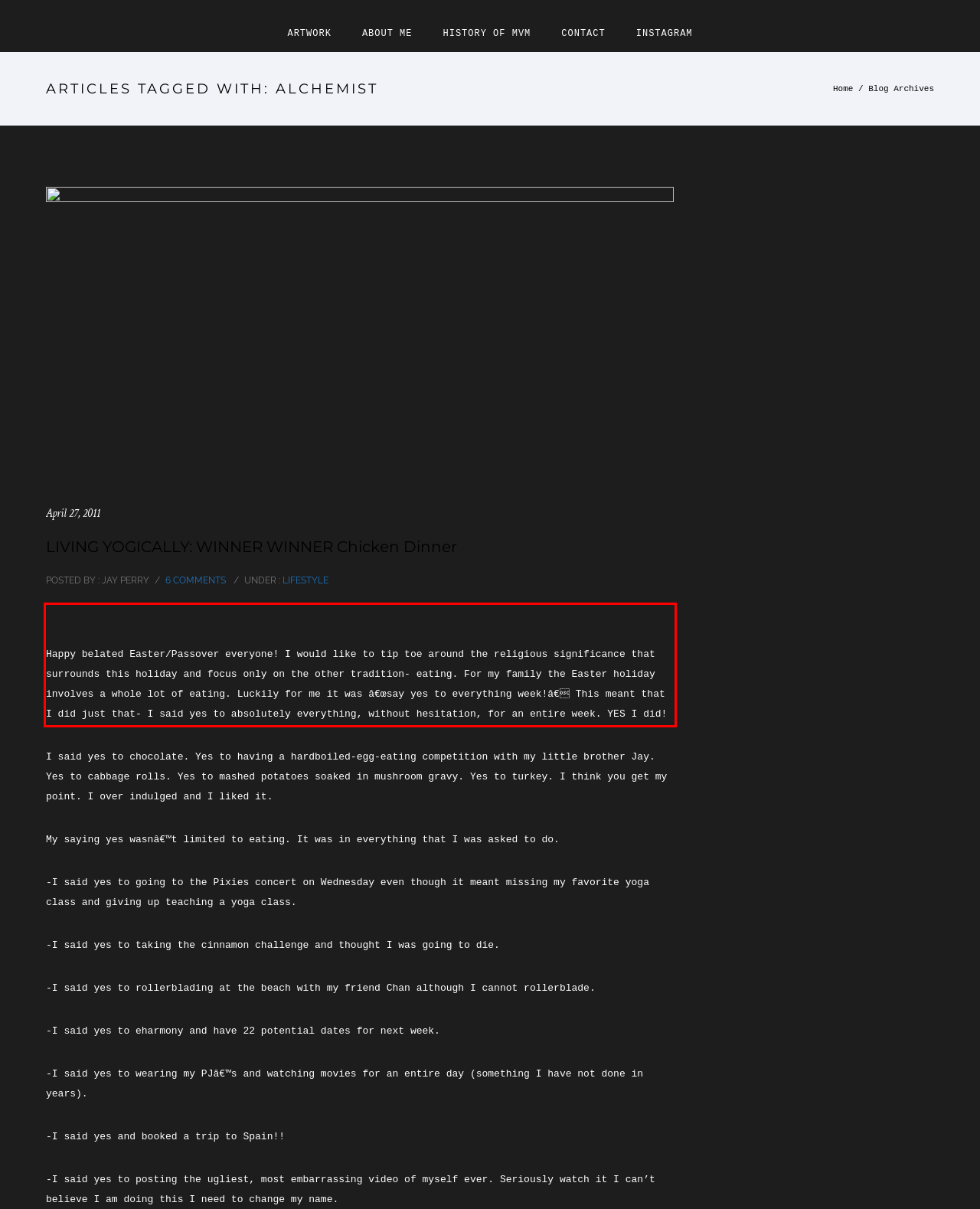You are presented with a webpage screenshot featuring a red bounding box. Perform OCR on the text inside the red bounding box and extract the content.

Happy belated Easter/Passover everyone! I would like to tip toe around the religious significance that surrounds this holiday and focus only on the other tradition- eating. For my family the Easter holiday involves a whole lot of eating. Luckily for me it was â€œsay yes to everything week!â€ This meant that I did just that- I said yes to absolutely everything, without hesitation, for an entire week. YES I did!